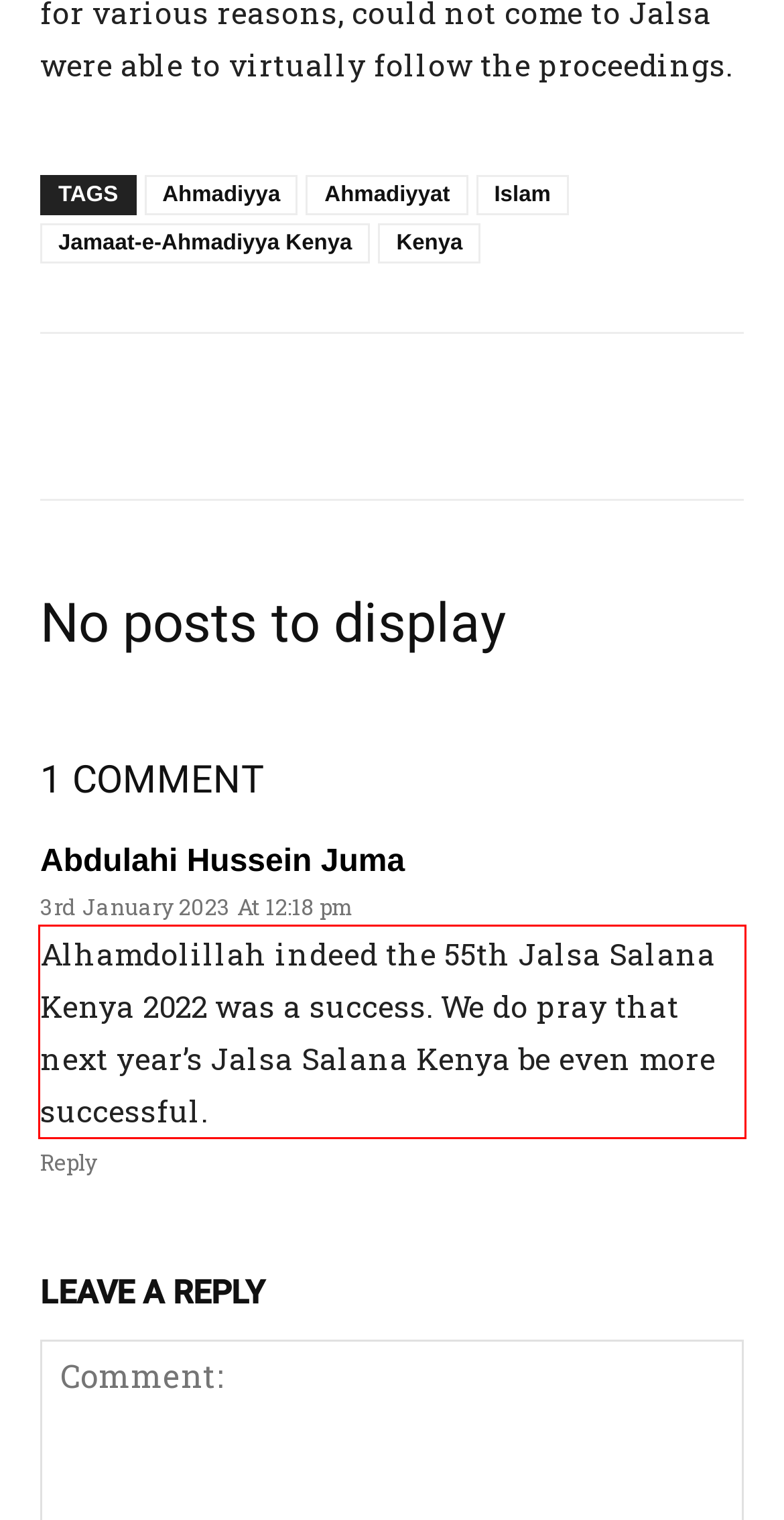You have a screenshot with a red rectangle around a UI element. Recognize and extract the text within this red bounding box using OCR.

Alhamdolillah indeed the 55th Jalsa Salana Kenya 2022 was a success. We do pray that next year’s Jalsa Salana Kenya be even more successful.